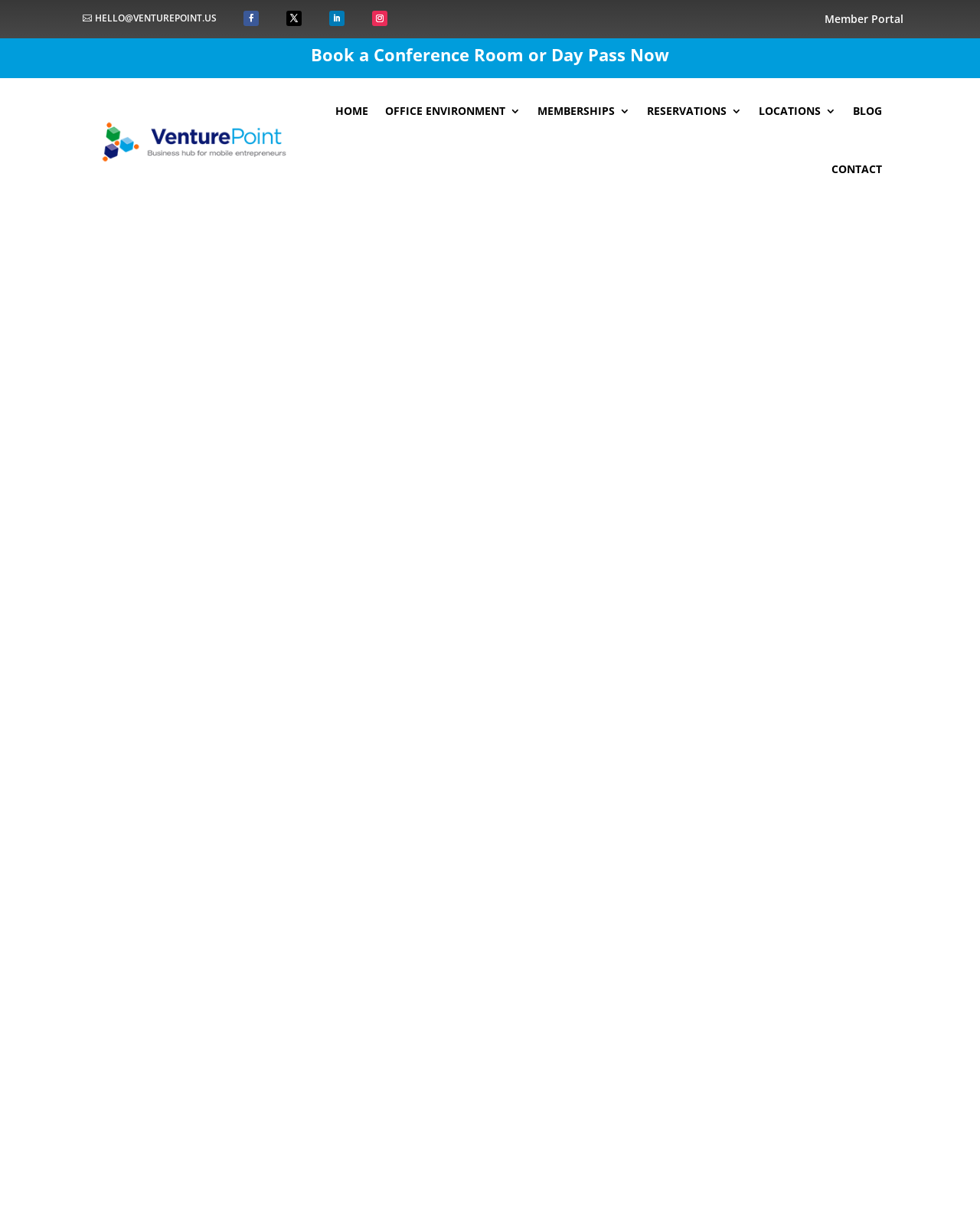Determine the main headline from the webpage and extract its text.

Terms and Conditions